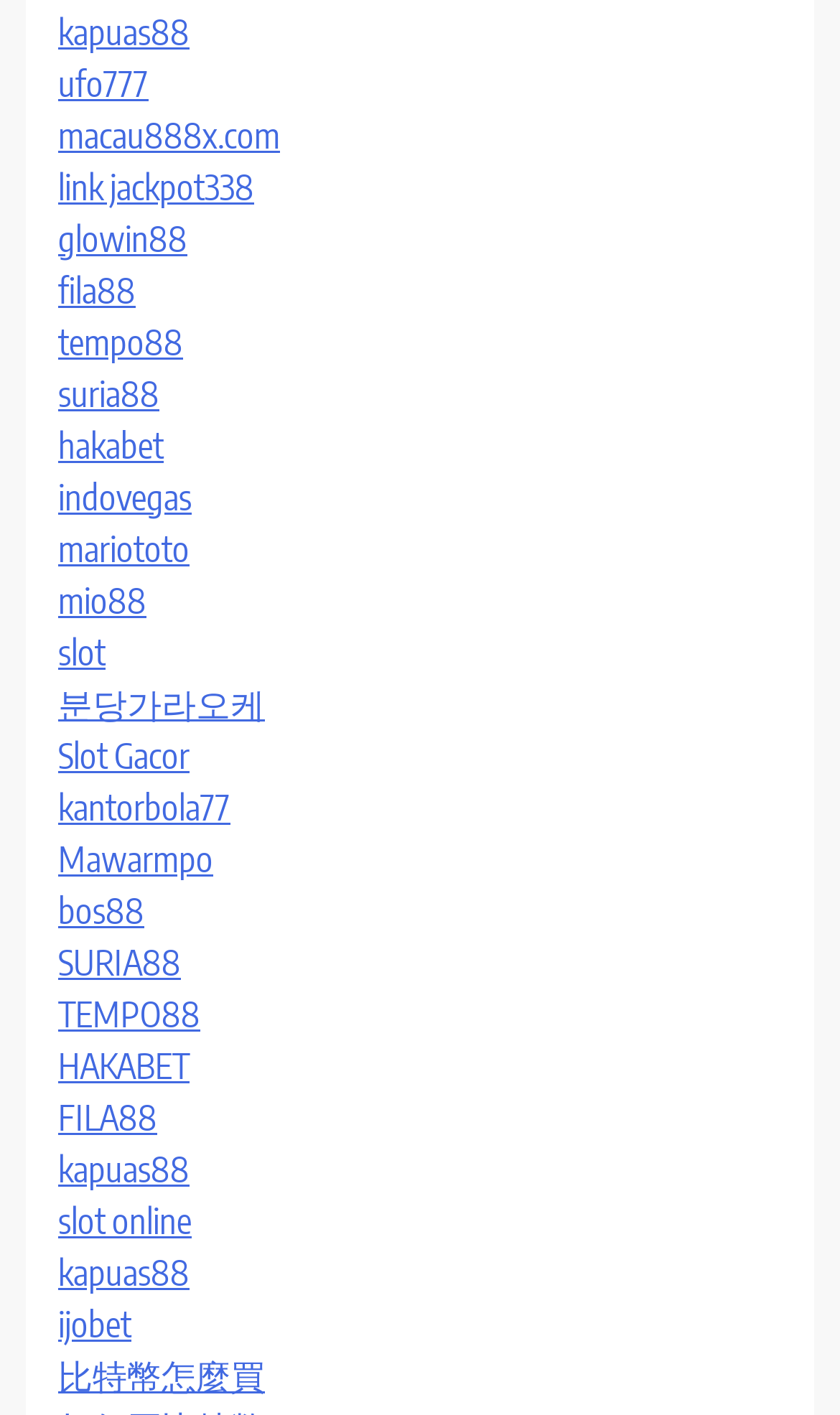Find the bounding box of the element with the following description: "slot". The coordinates must be four float numbers between 0 and 1, formatted as [left, top, right, bottom].

[0.069, 0.446, 0.126, 0.476]